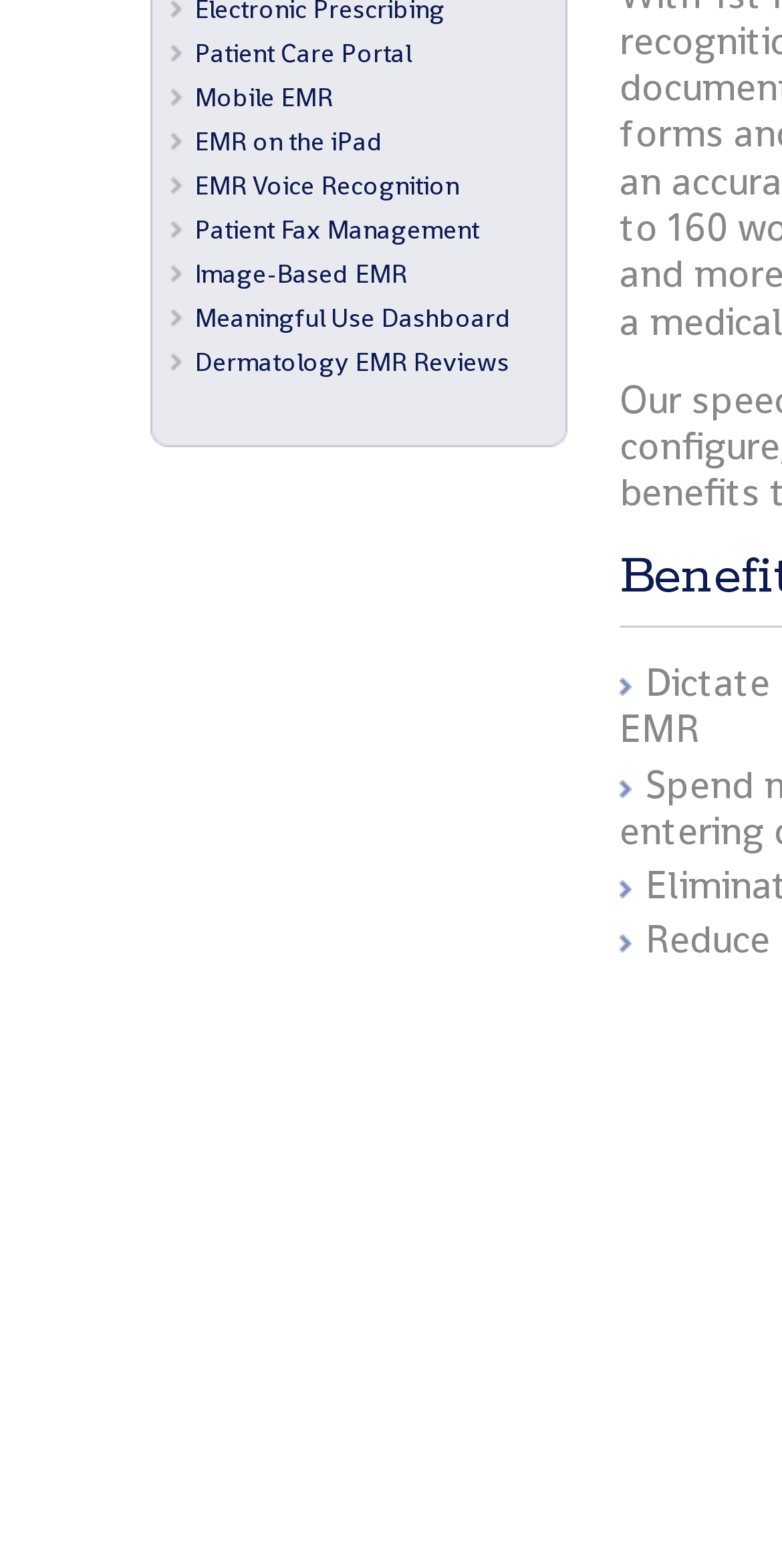Find the bounding box coordinates for the element described here: "Patient Fax Management".

[0.249, 0.136, 0.613, 0.157]